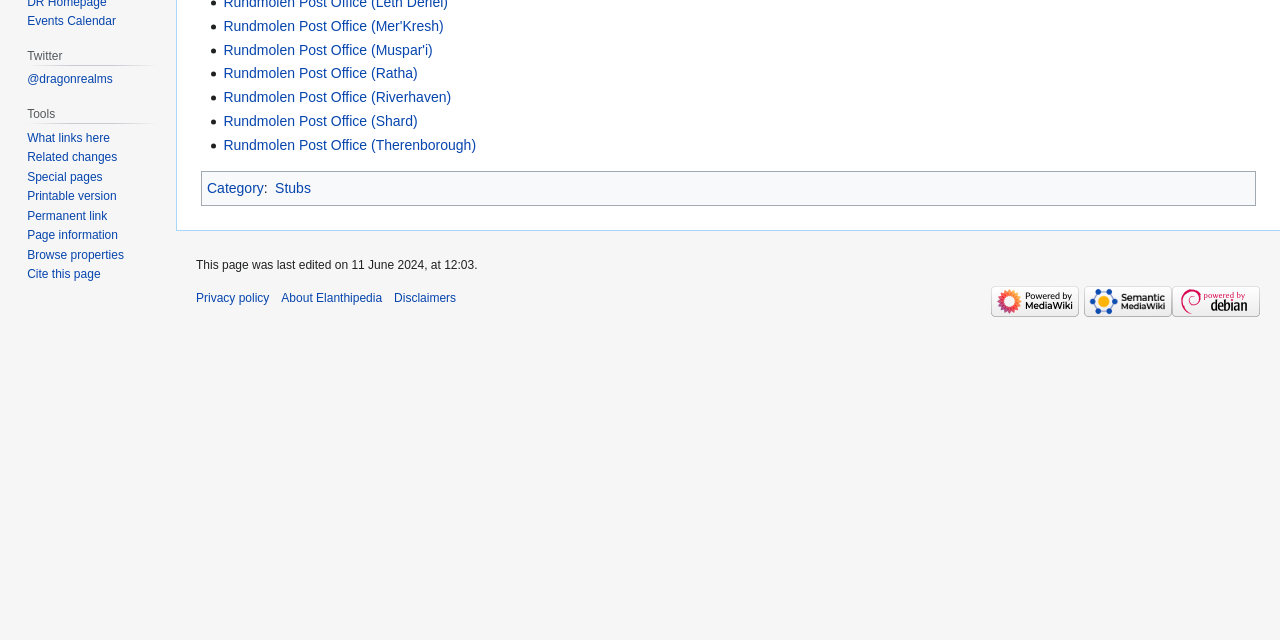Find and provide the bounding box coordinates for the UI element described with: "Cite this page".

[0.021, 0.418, 0.079, 0.44]